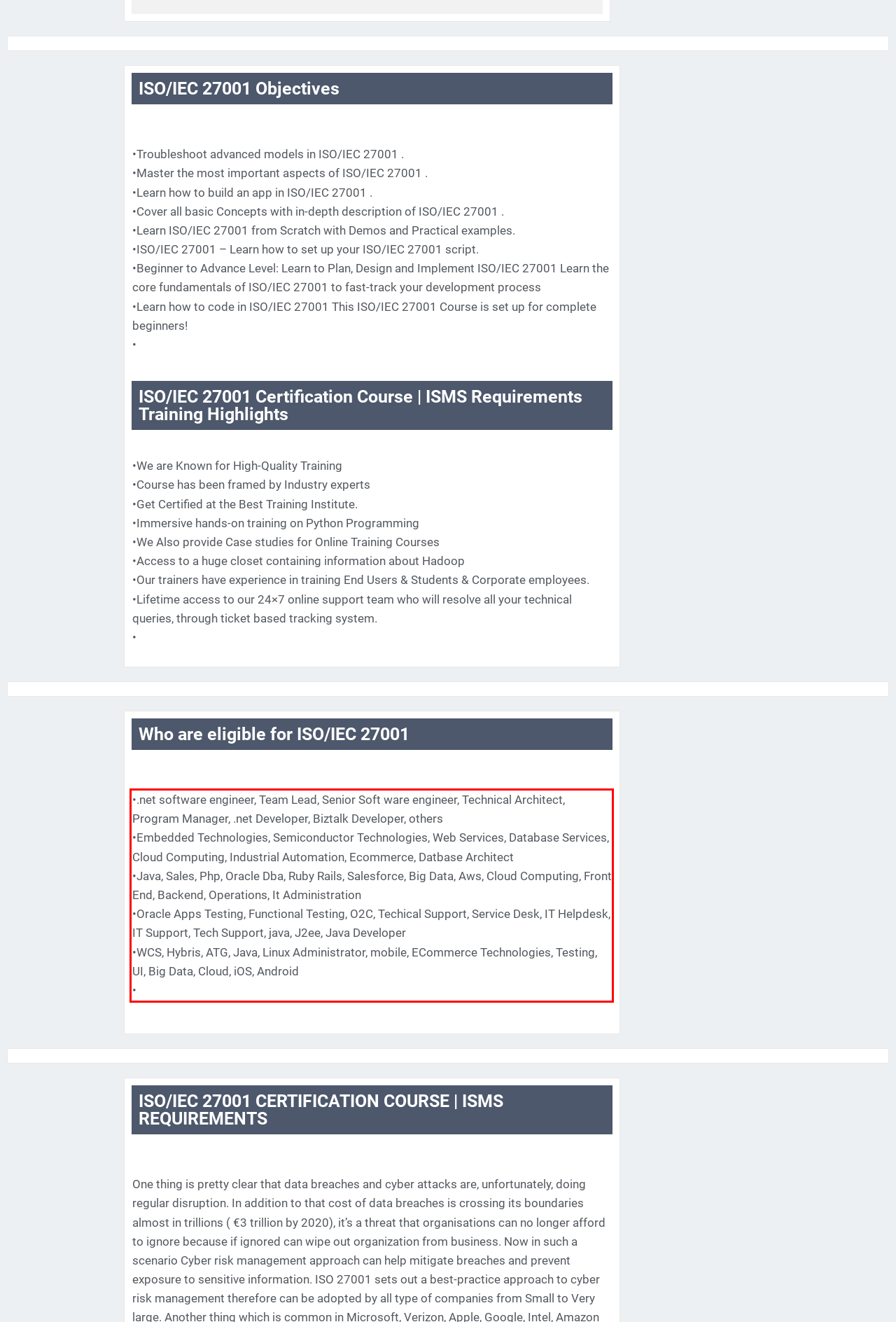Please extract the text content within the red bounding box on the webpage screenshot using OCR.

•.net software engineer, Team Lead, Senior Soft ware engineer, Technical Architect, Program Manager, .net Developer, Biztalk Developer, others •Embedded Technologies, Semiconductor Technologies, Web Services, Database Services, Cloud Computing, Industrial Automation, Ecommerce, Datbase Architect •Java, Sales, Php, Oracle Dba, Ruby Rails, Salesforce, Big Data, Aws, Cloud Computing, Front End, Backend, Operations, It Administration •Oracle Apps Testing, Functional Testing, O2C, Techical Support, Service Desk, IT Helpdesk, IT Support, Tech Support, java, J2ee, Java Developer •WCS, Hybris, ATG, Java, Linux Administrator, mobile, ECommerce Technologies, Testing, UI, Big Data, Cloud, iOS, Android •